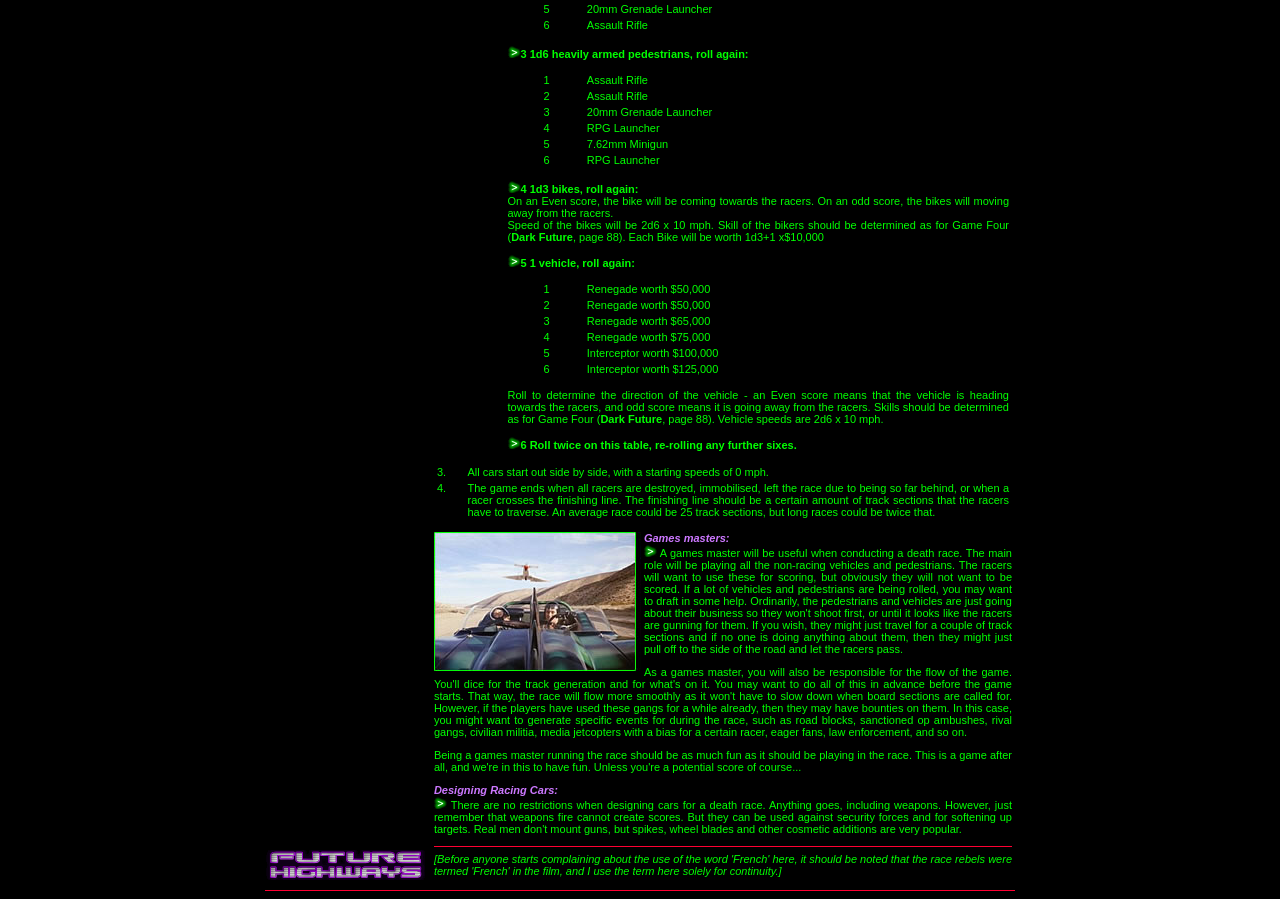Please find the bounding box for the UI element described by: "alt="Index (2k)"".

[0.207, 0.967, 0.332, 0.981]